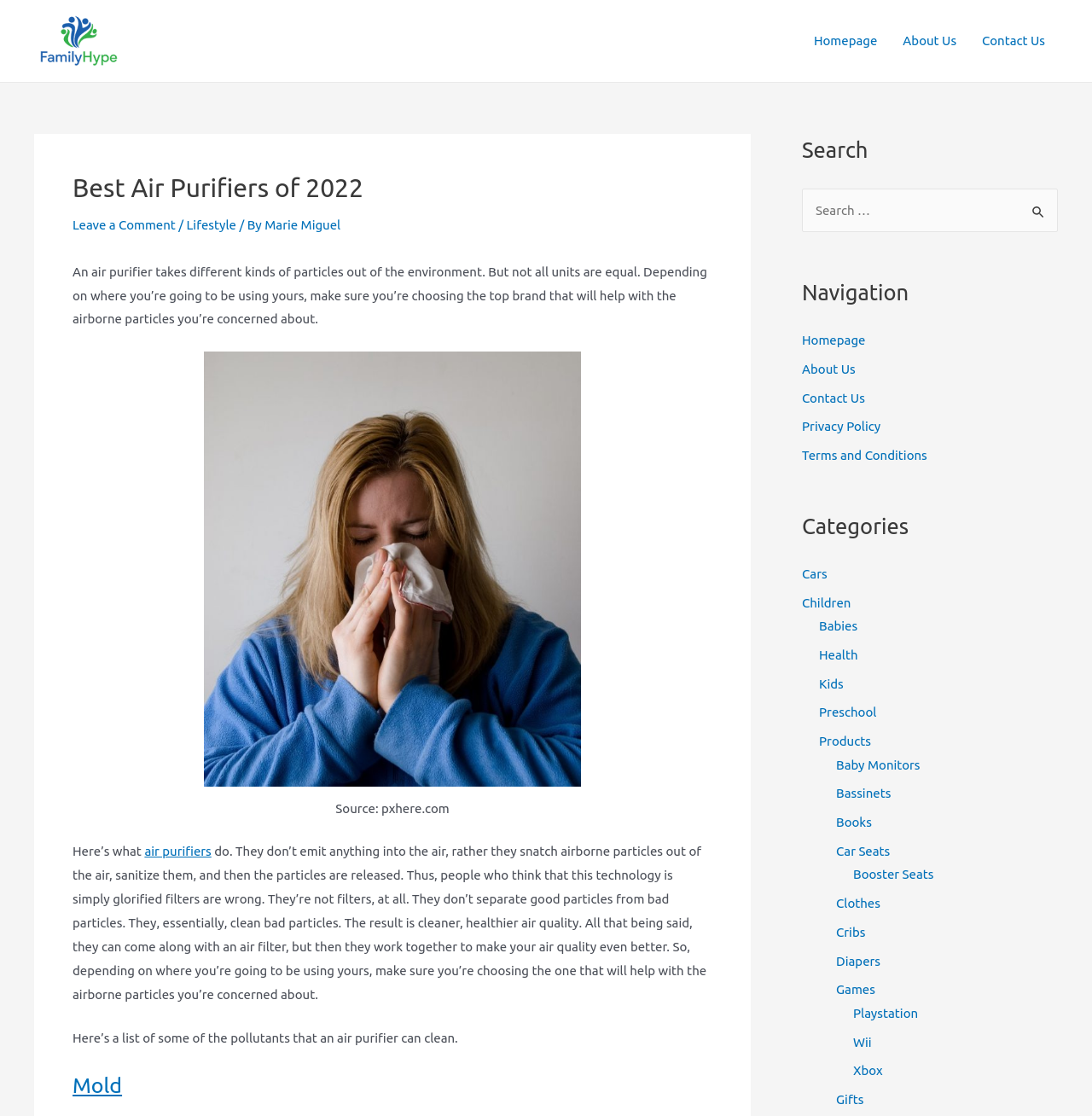Please indicate the bounding box coordinates of the element's region to be clicked to achieve the instruction: "Search for something". Provide the coordinates as four float numbers between 0 and 1, i.e., [left, top, right, bottom].

[0.734, 0.169, 0.969, 0.208]